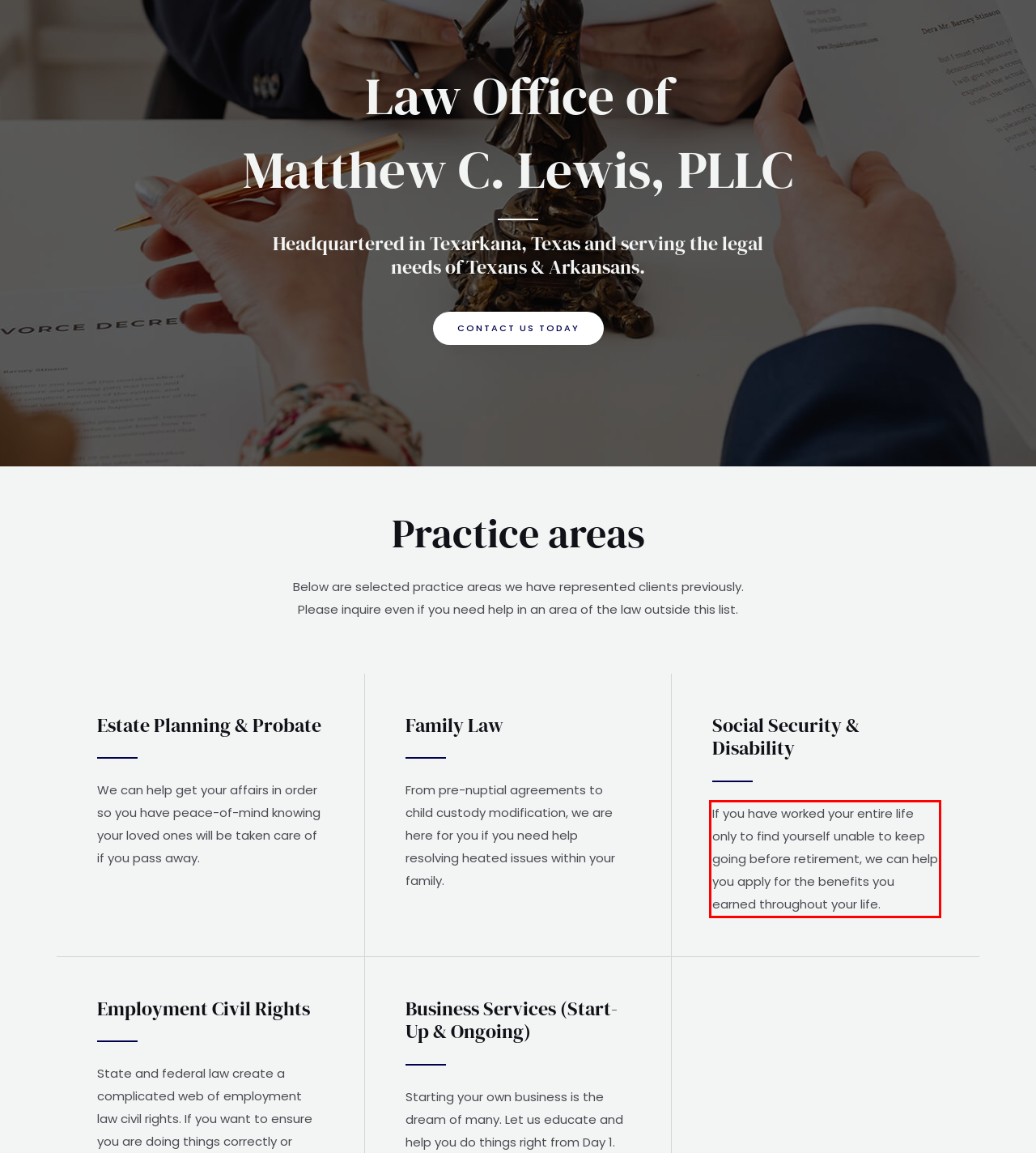You are looking at a screenshot of a webpage with a red rectangle bounding box. Use OCR to identify and extract the text content found inside this red bounding box.

If you have worked your entire life only to find yourself unable to keep going before retirement, we can help you apply for the benefits you earned throughout your life.